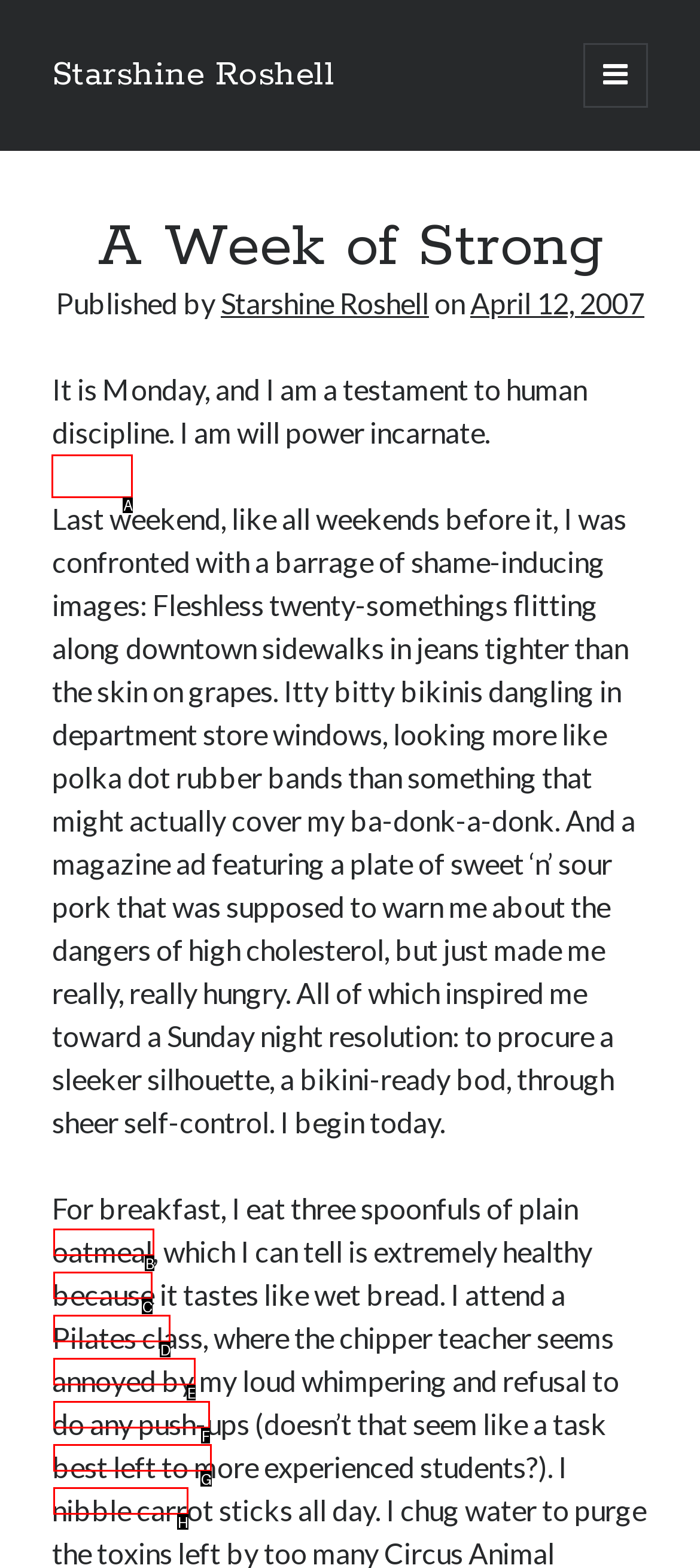Given the description: December 2016, identify the matching HTML element. Provide the letter of the correct option.

F